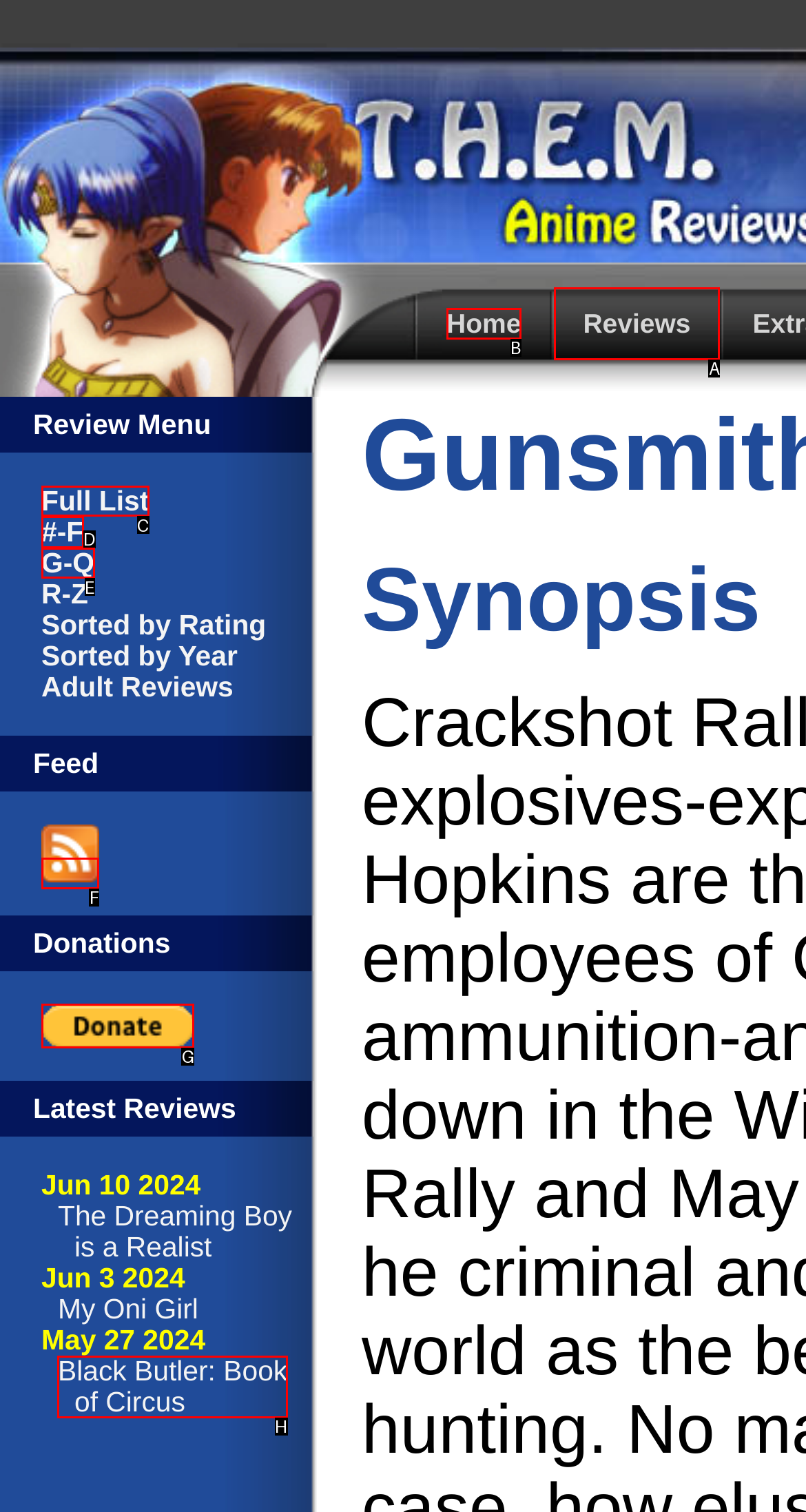Specify the letter of the UI element that should be clicked to achieve the following: view reviews
Provide the corresponding letter from the choices given.

A